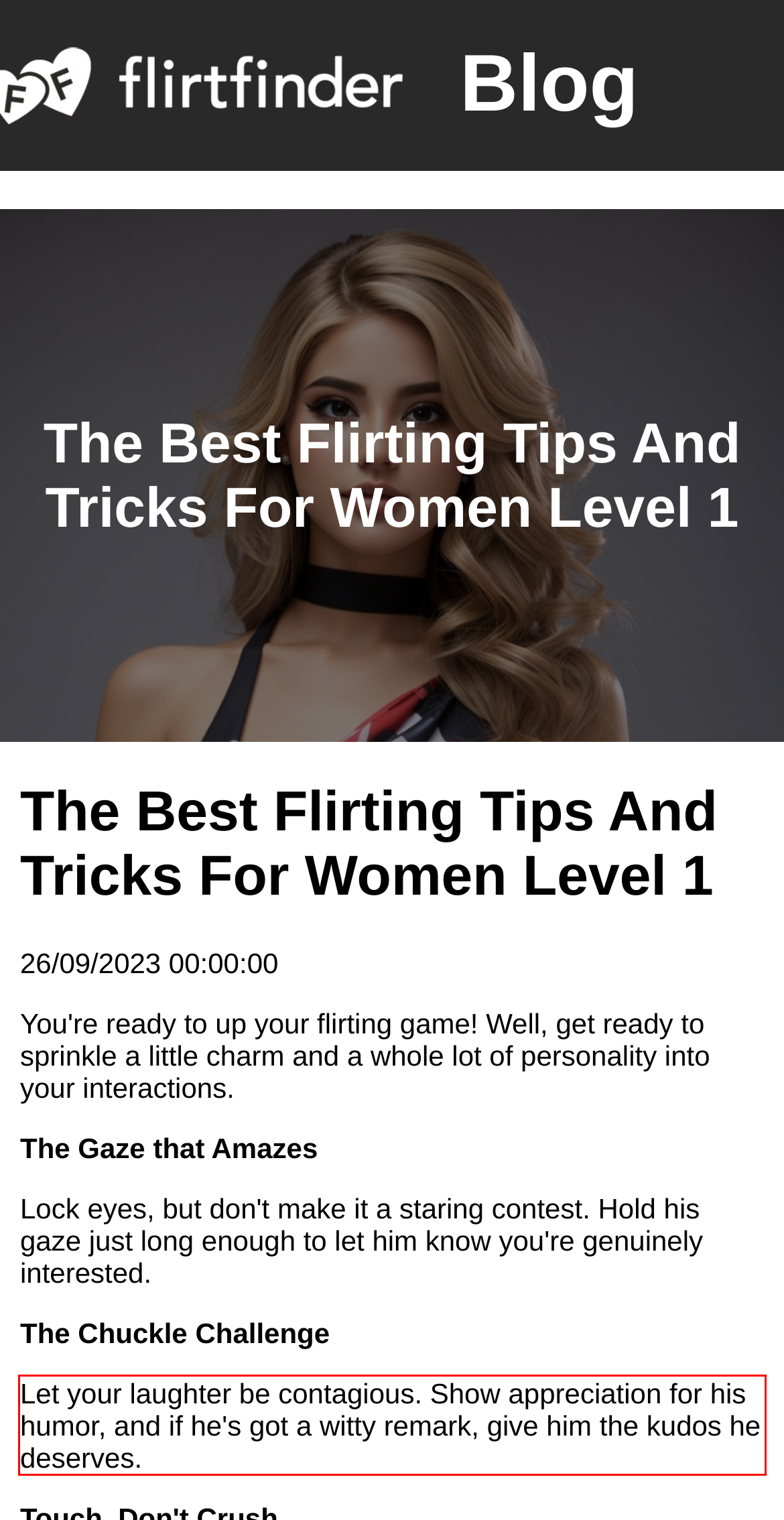Please perform OCR on the UI element surrounded by the red bounding box in the given webpage screenshot and extract its text content.

Let your laughter be contagious. Show appreciation for his humor, and if he's got a witty remark, give him the kudos he deserves.